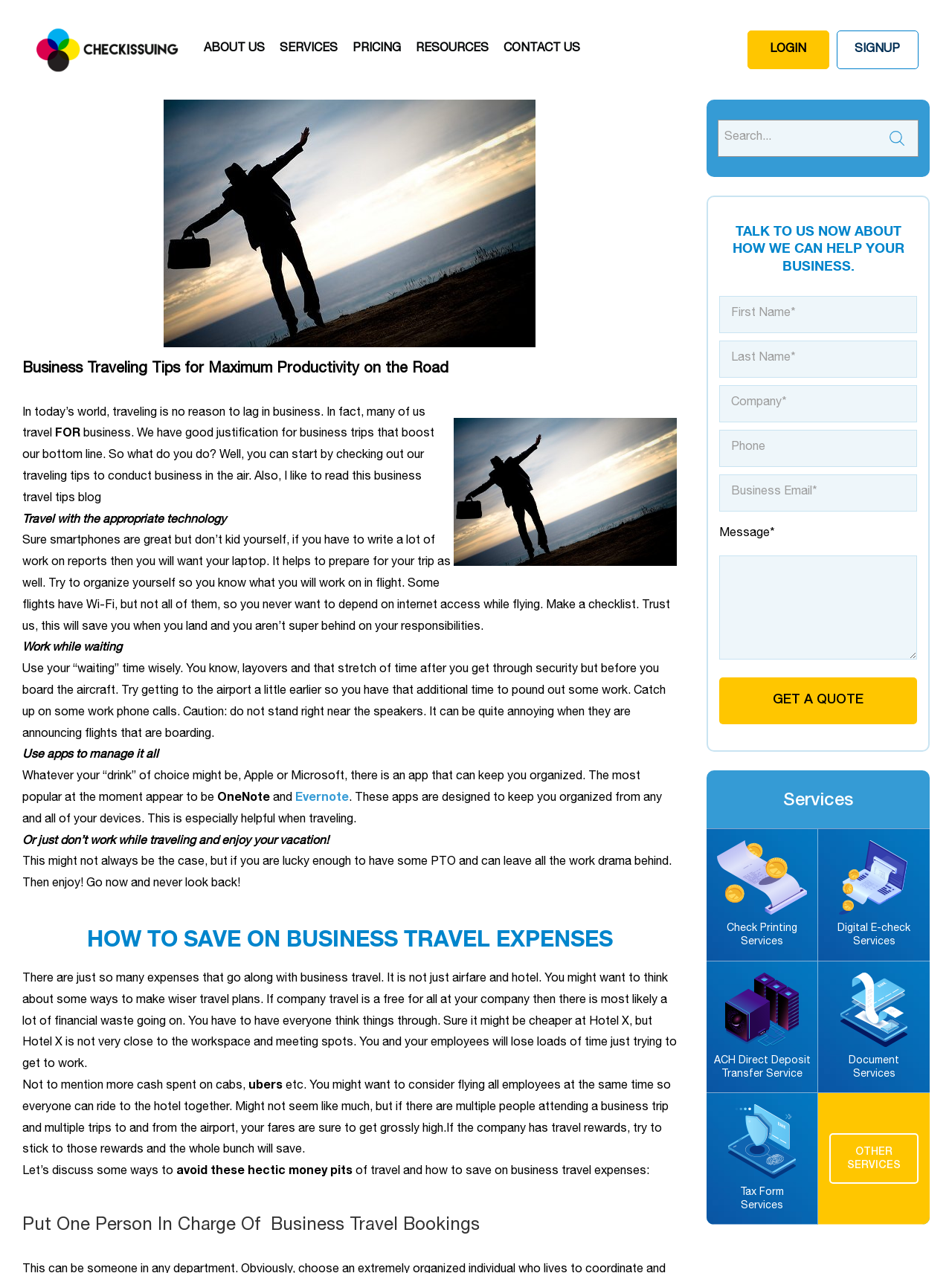Offer a meticulous description of the webpage's structure and content.

This webpage is about business traveling tips and services. At the top, there is a navigation menu with links to "ABOUT US", "SERVICES", "PRICING", "RESOURCES", "CONTACT US", "LOGIN", and "SIGNUP". Below the navigation menu, there is a header section with a logo and a search bar.

The main content of the webpage is divided into several sections. The first section has a heading "Business Traveling Tips for Maximum Productivity on the Road" and provides tips on how to stay productive while traveling for business. The tips include traveling with the appropriate technology, working while waiting, and using apps to manage tasks.

The next section has a heading "HOW TO SAVE ON BUSINESS TRAVEL EXPENSES" and discusses ways to reduce expenses while traveling for business. It suggests considering the location of hotels, flying employees at the same time to reduce transportation costs, and using travel rewards.

Below this section, there is a call-to-action section with a heading "TALK TO US NOW ABOUT HOW WE CAN HELP YOUR BUSINESS." This section has a form where users can input their contact information and a message to request a quote.

On the right side of the webpage, there is a section with links to various services offered by the company, including check printing services, digital e-check services, ACH direct deposit transfer service, statement/notice/invoice service, and online 1099 processing and filing services. Each service has a corresponding image.

At the bottom of the webpage, there is a link to "OTHER SERVICES" and a section with links to the company's services, including check printing services, digital e-check services, and more.